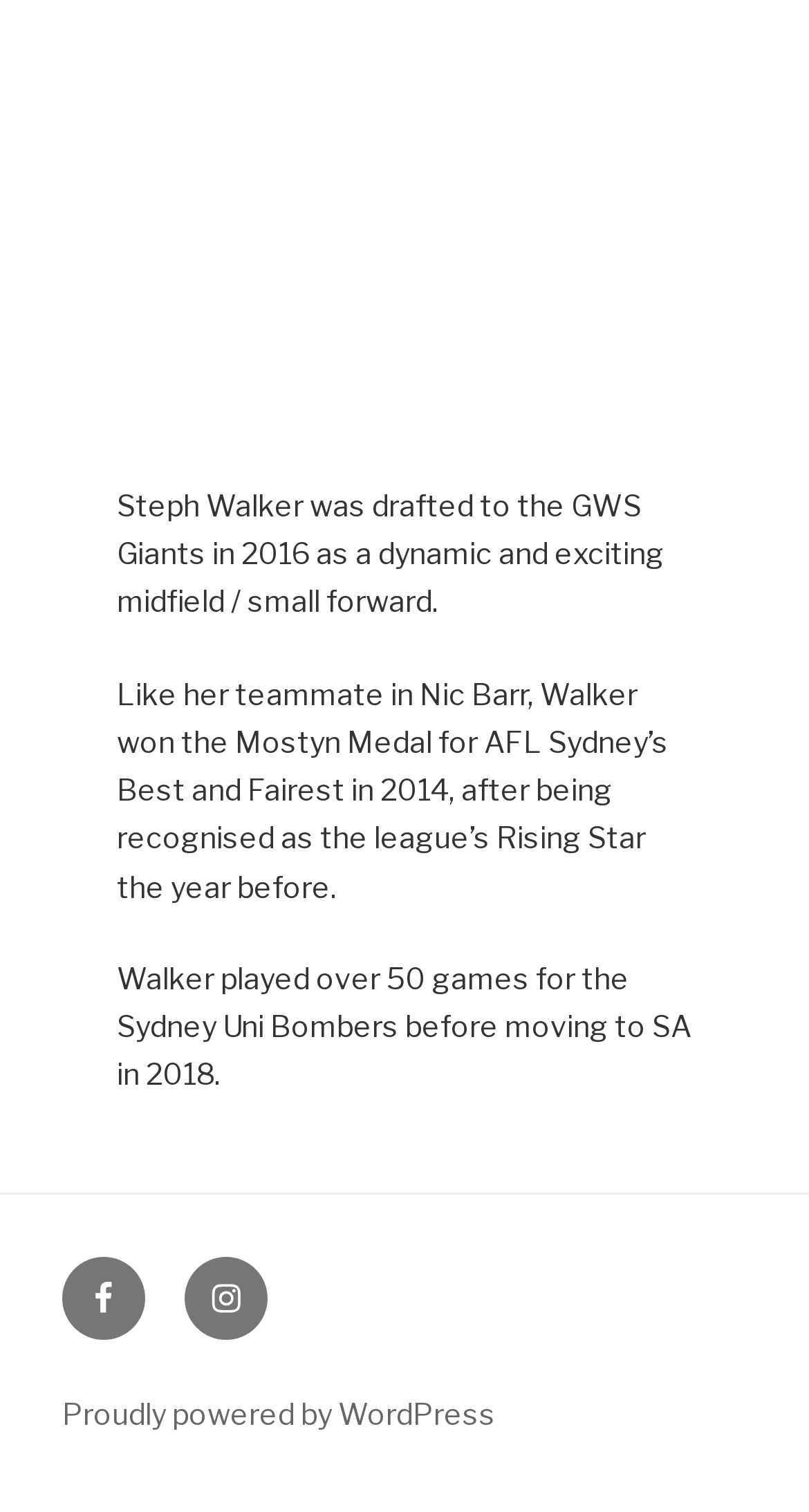What platform powers the website? Based on the image, give a response in one word or a short phrase.

WordPress